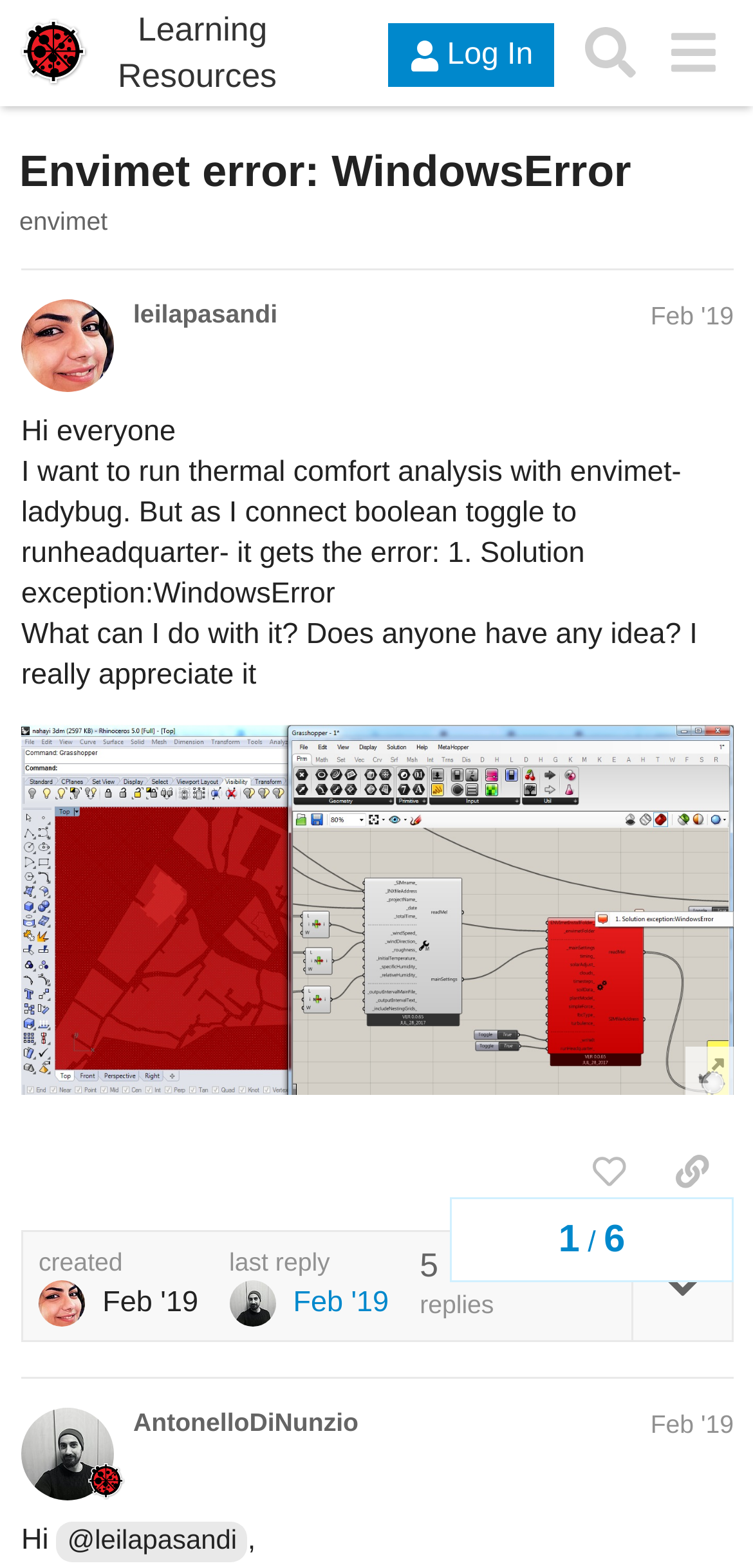Answer the question in a single word or phrase:
What is the name of the forum?

Ladybug Tools | Forum